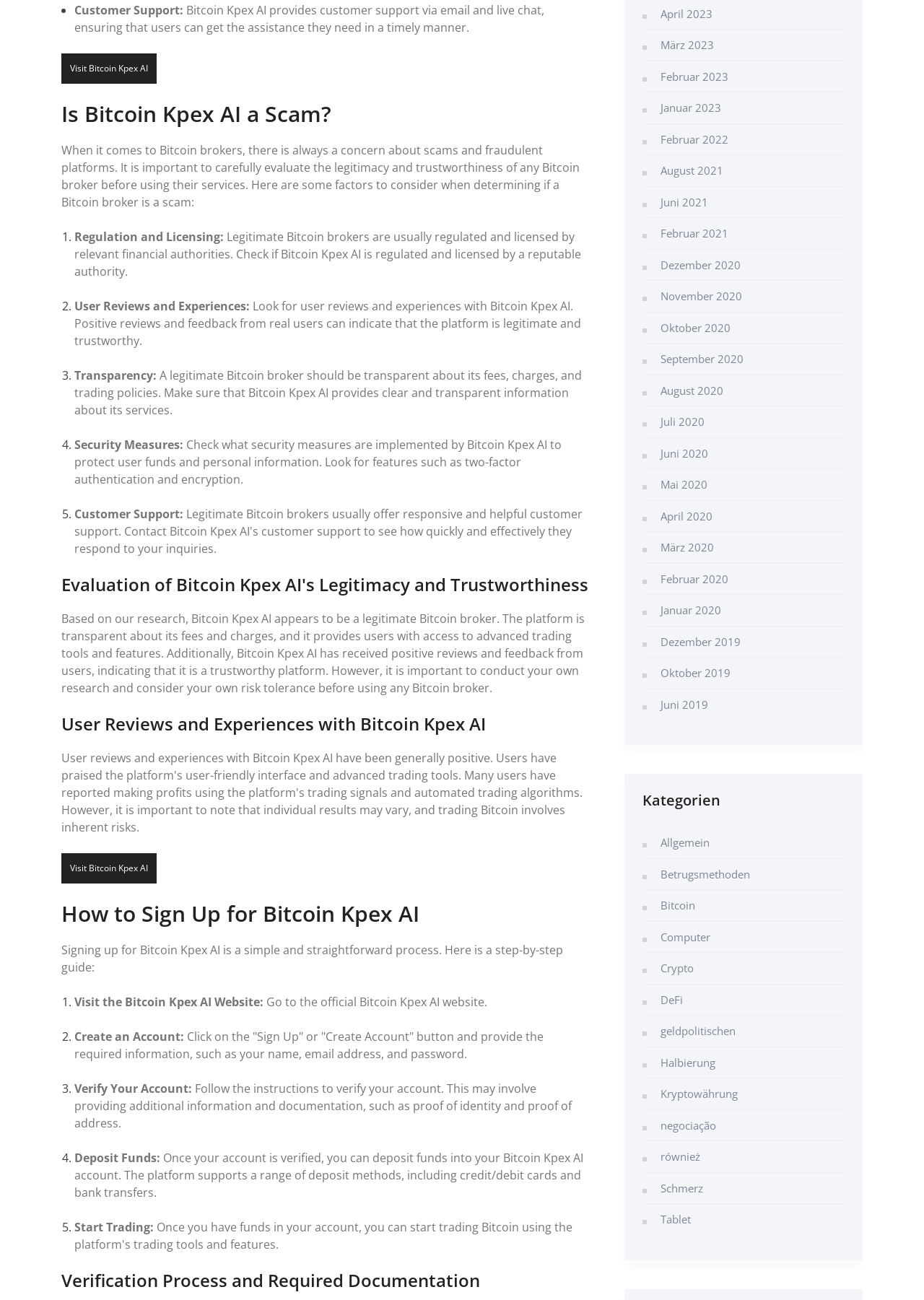What is the purpose of the 'Verification Process and Required Documentation' section?
Using the visual information, reply with a single word or short phrase.

To explain the verification process